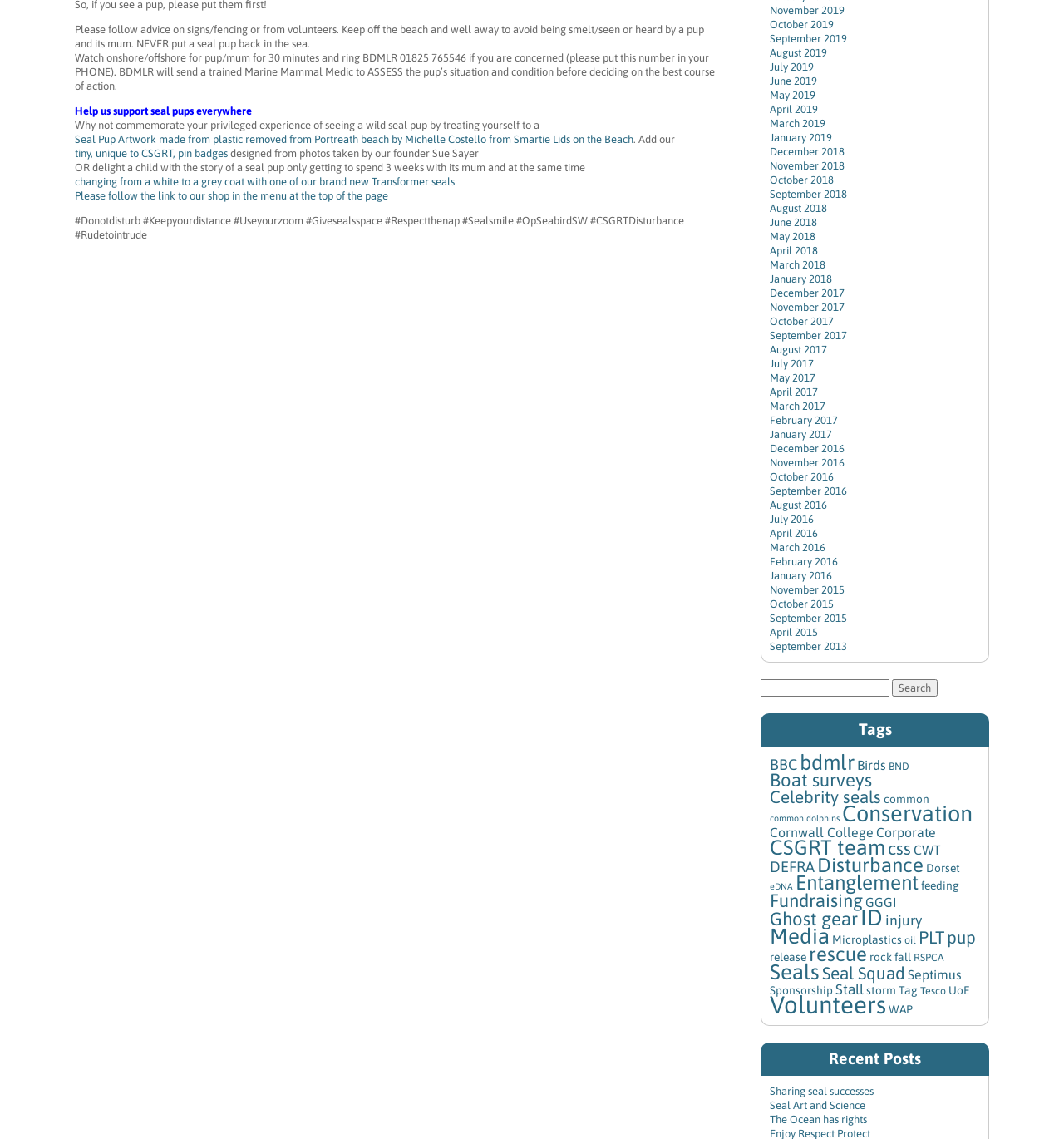How many links are there in the 'Tags' section?
Using the image as a reference, answer with just one word or a short phrase.

25